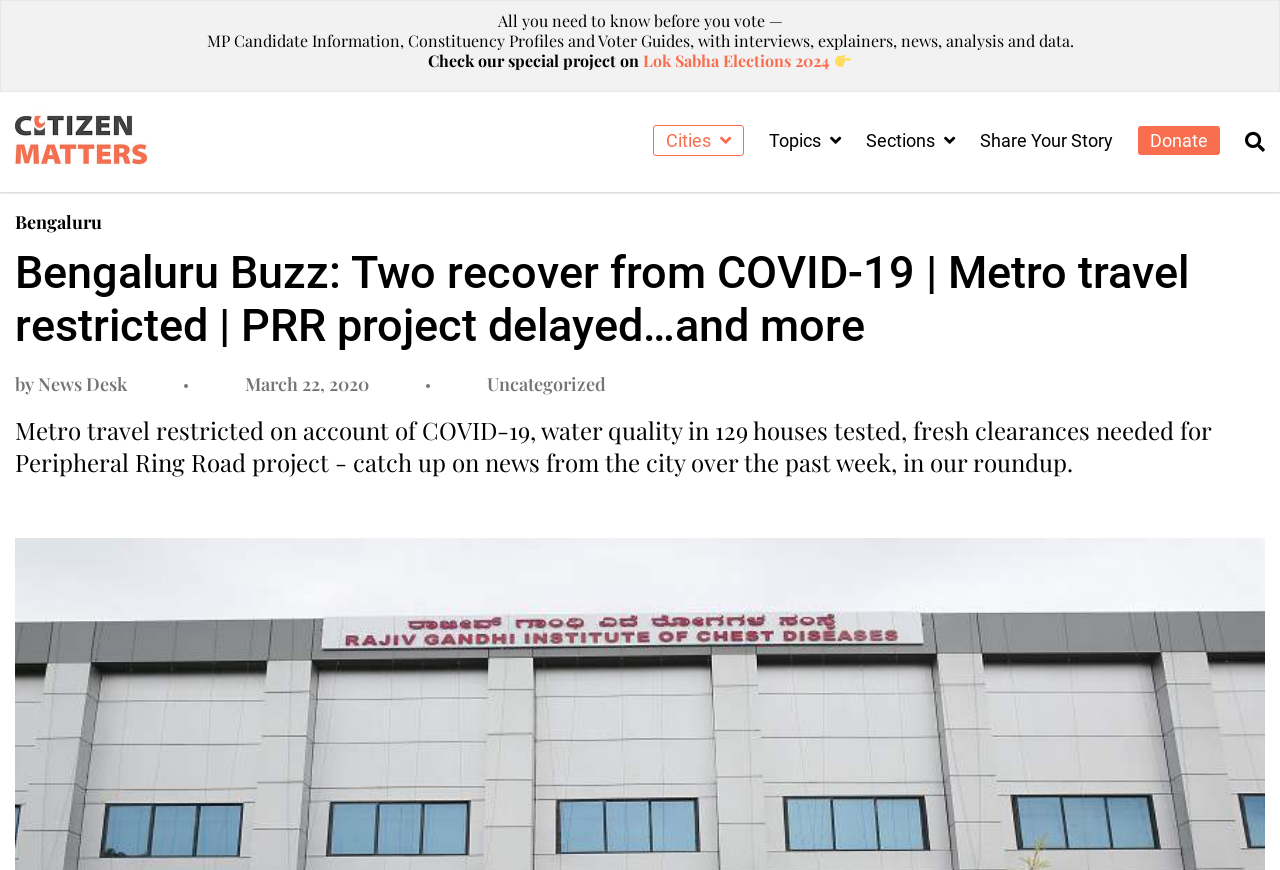Please answer the following question using a single word or phrase: 
What is the date of the news article?

March 22, 2020